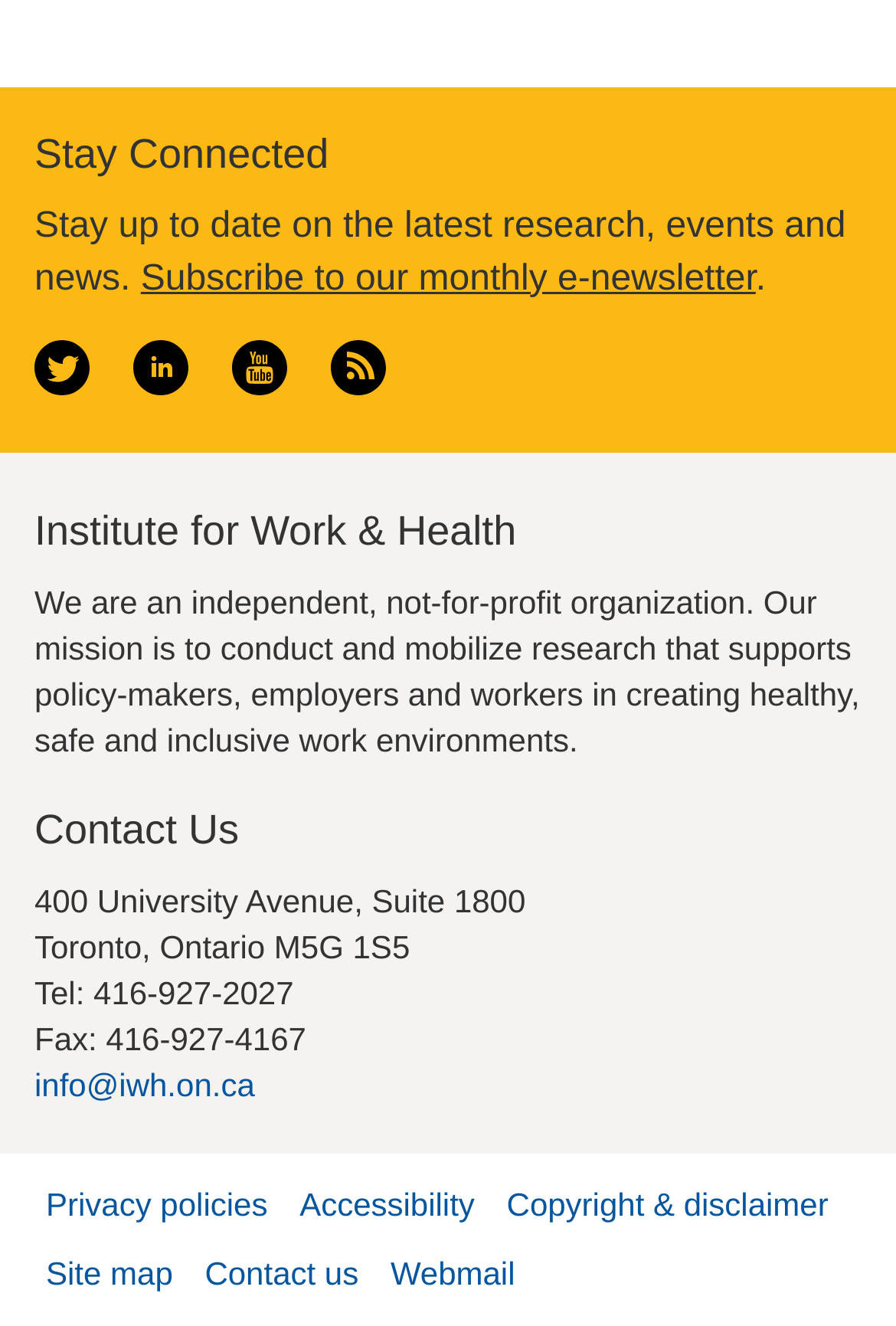Specify the bounding box coordinates of the element's region that should be clicked to achieve the following instruction: "Visit us on YouTube". The bounding box coordinates consist of four float numbers between 0 and 1, in the format [left, top, right, bottom].

[0.258, 0.262, 0.32, 0.29]